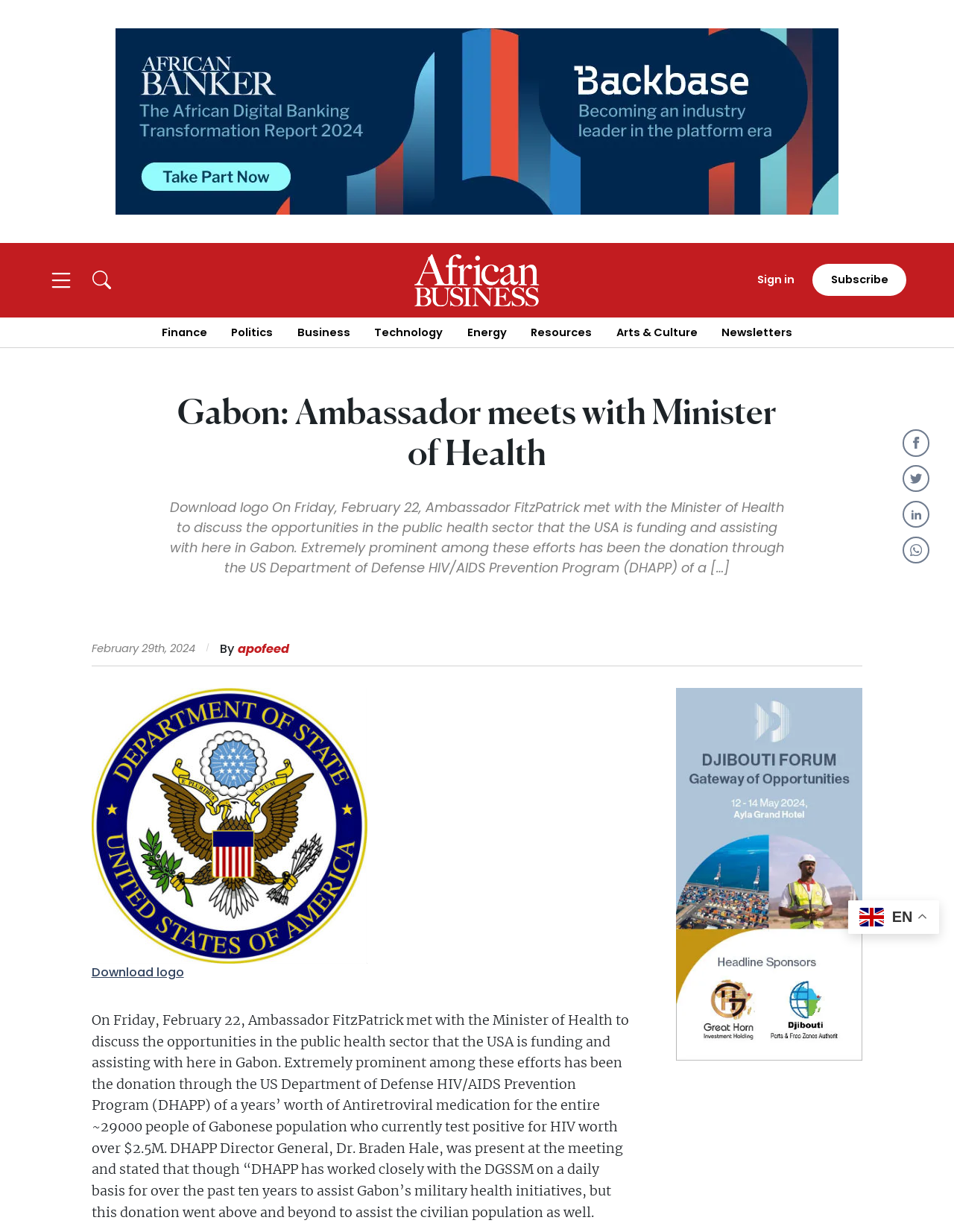Specify the bounding box coordinates of the element's region that should be clicked to achieve the following instruction: "Create a new account". The bounding box coordinates consist of four float numbers between 0 and 1, in the format [left, top, right, bottom].

[0.204, 0.25, 0.493, 0.268]